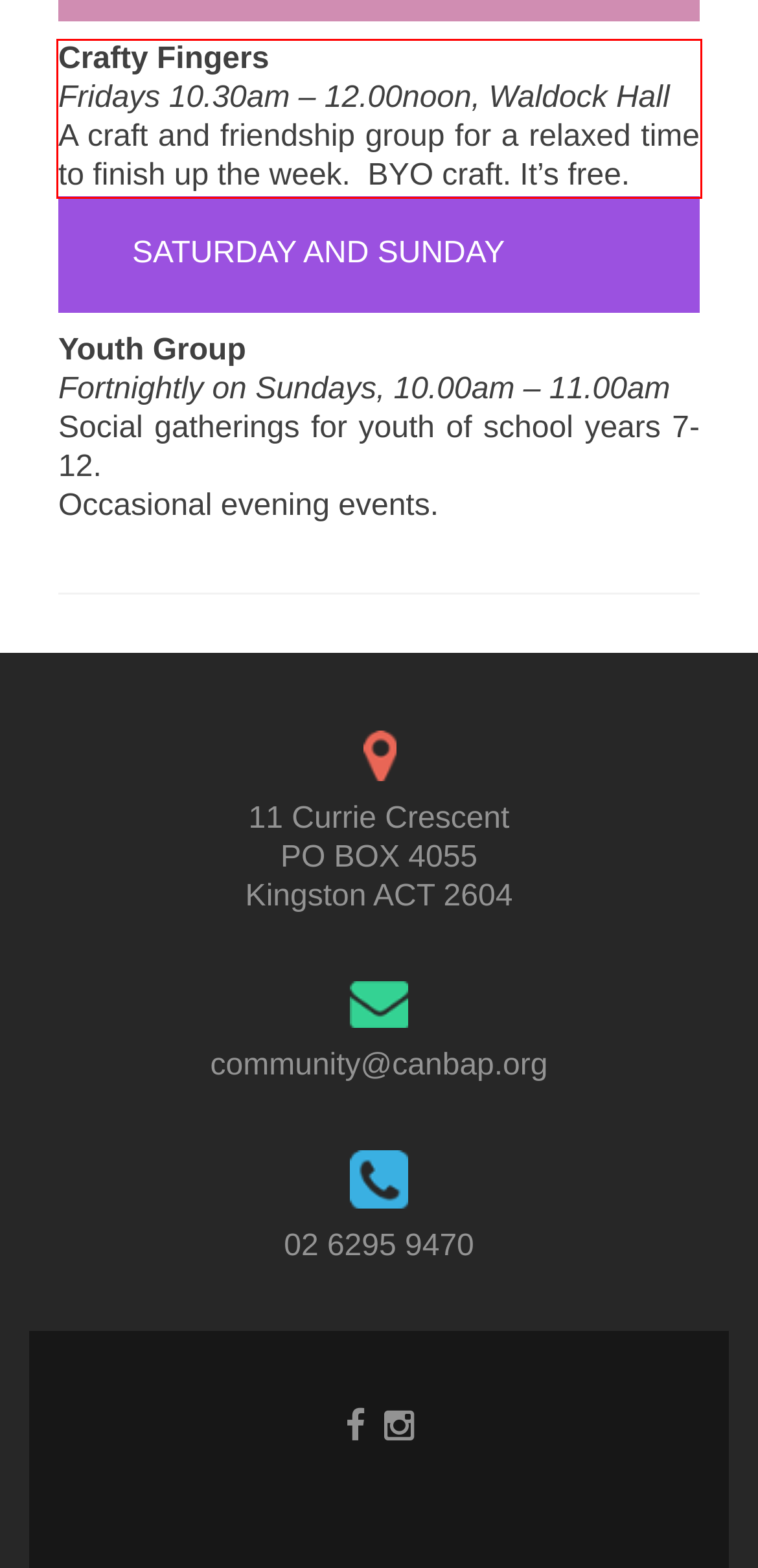From the given screenshot of a webpage, identify the red bounding box and extract the text content within it.

Crafty Fingers Fridays 10.30am – 12.00noon, Waldock Hall A craft and friendship group for a relaxed time to finish up the week. BYO craft. It’s free.